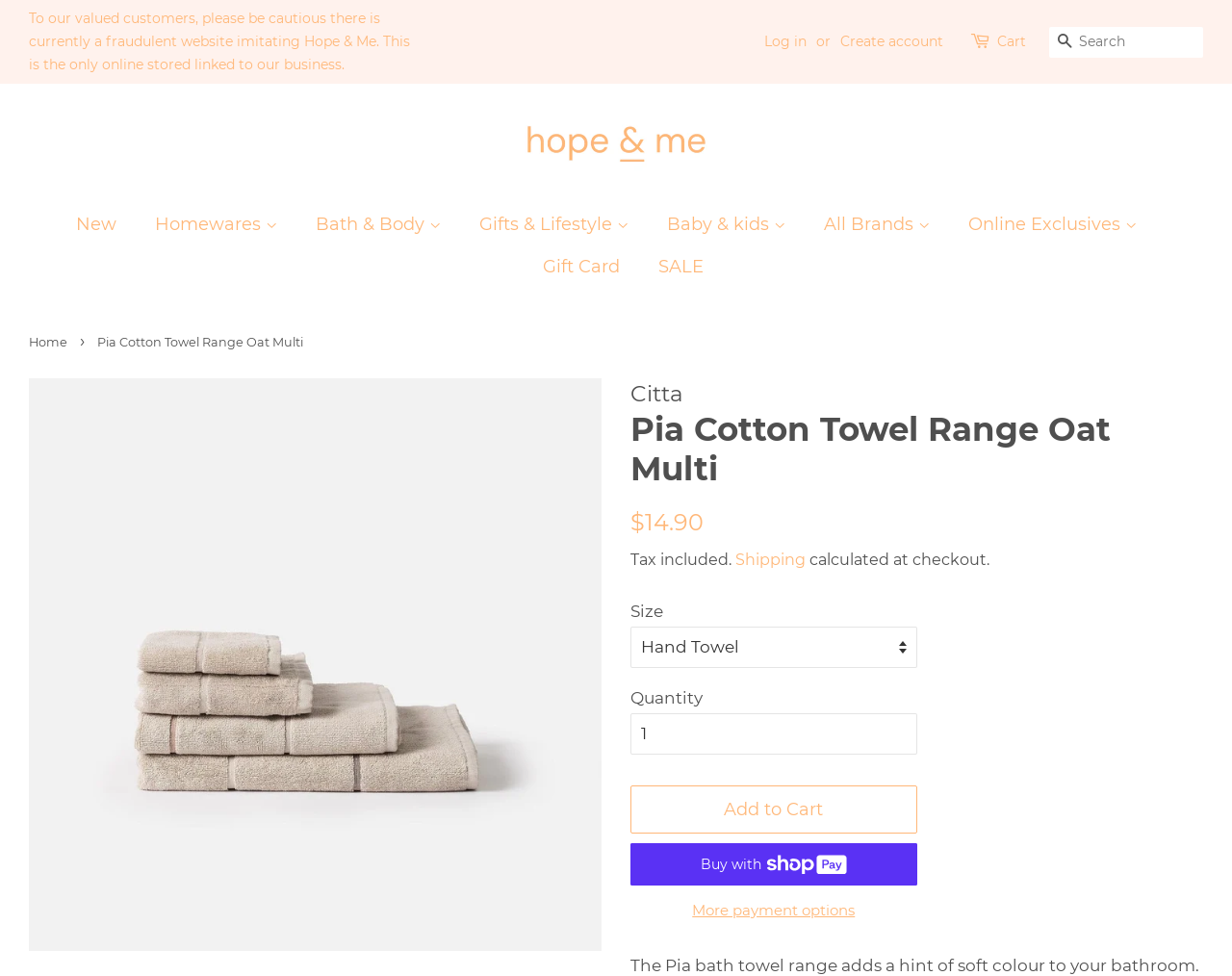Detail the webpage's structure and highlights in your description.

This webpage is an e-commerce website for a home goods and lifestyle brand called Hope & Me. The page is divided into several sections. At the top, there is a warning message to customers about a fraudulent website imitating Hope & Me. Below this, there are links to log in, create an account, and access the cart. A search bar is also located in this section.

In the next section, there is a logo for Hope & Me, which is an image link. Below this, there are several categories of products, including New, Homewares, Bath & Body, Gifts & Lifestyle, and Baby & Kids. Each of these categories has a dropdown menu with subcategories.

The Homewares category includes subcategories such as Vases & Ceramics, Candles & Diffusers, Bedding & Throws, and Kitchen. The Bath & Body category includes subcategories like Soap, Body & Bath, and Fragrance & Self Care. The Gifts & Lifestyle category includes subcategories like Books, Prints & Cards, and Jewellery, Sunnies & Acc. The Baby & Kids category includes subcategories like Toys & Rattles, Footwear, Hats & Accessories, and Baby Furniture.

Finally, there is a section for All Brands, which lists various brands available on the website, including Addition Studio, Al.ive, The Aromatherapy Co, and many others. These brands are organized alphabetically, with links to G-L, M-R, and S-Z.

The main content of the page appears to be the product categories and brand listings, with a focus on home goods, lifestyle, and baby products.